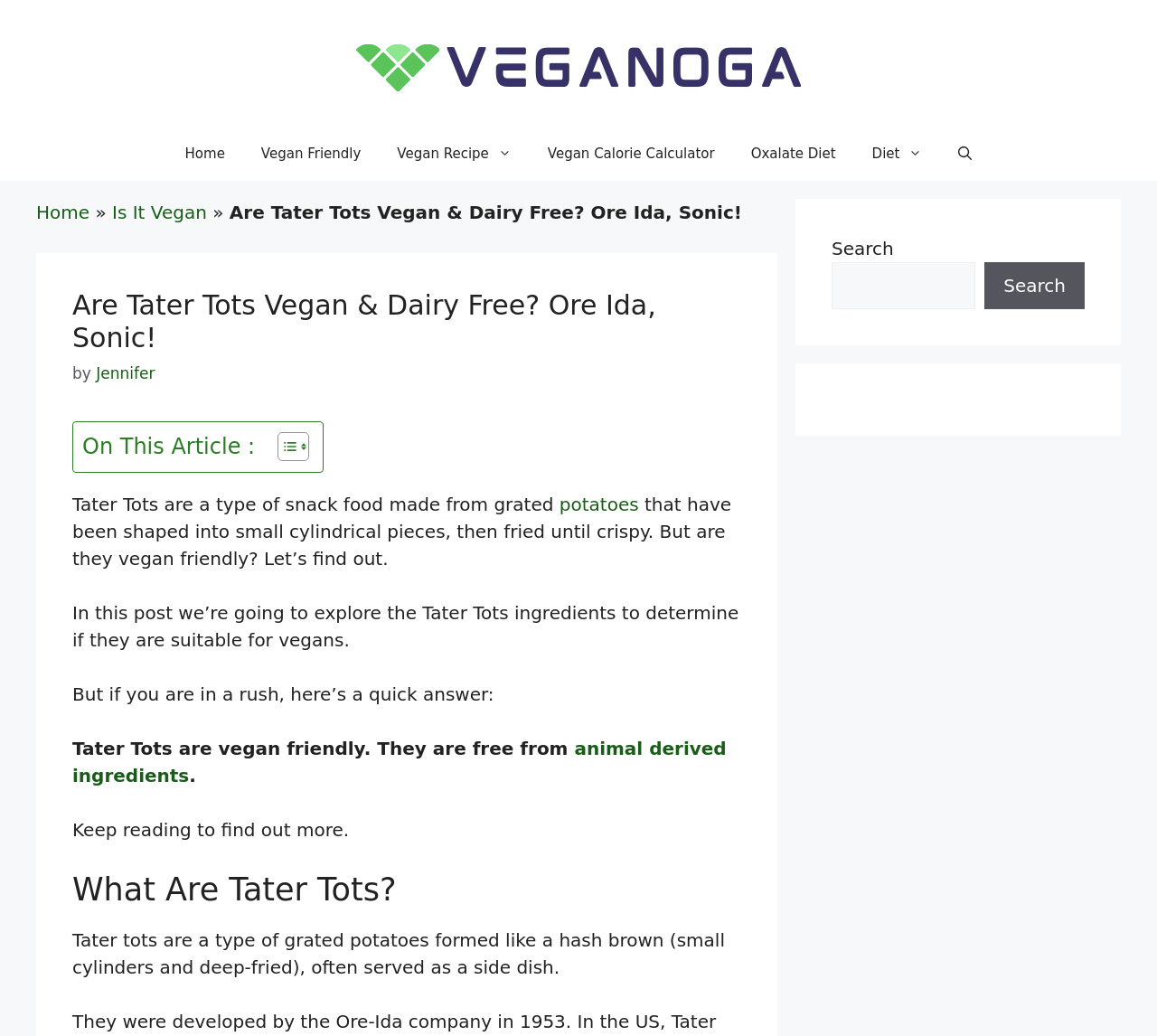Identify the bounding box coordinates of the clickable region to carry out the given instruction: "Click on the 'Home' link".

[0.144, 0.122, 0.21, 0.175]